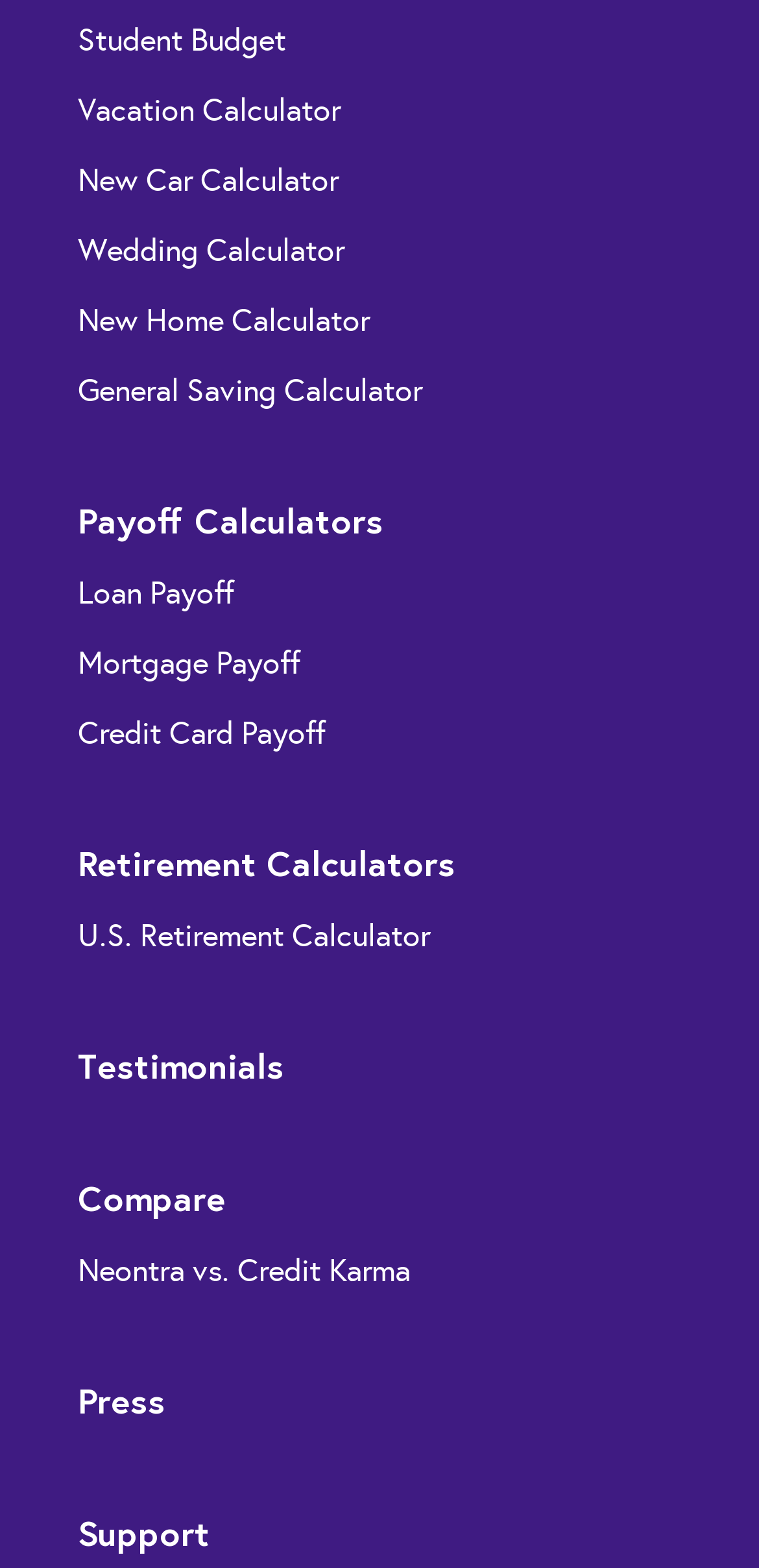Locate the bounding box of the UI element defined by this description: "Wedding Calculator". The coordinates should be given as four float numbers between 0 and 1, formatted as [left, top, right, bottom].

[0.103, 0.145, 0.6, 0.175]